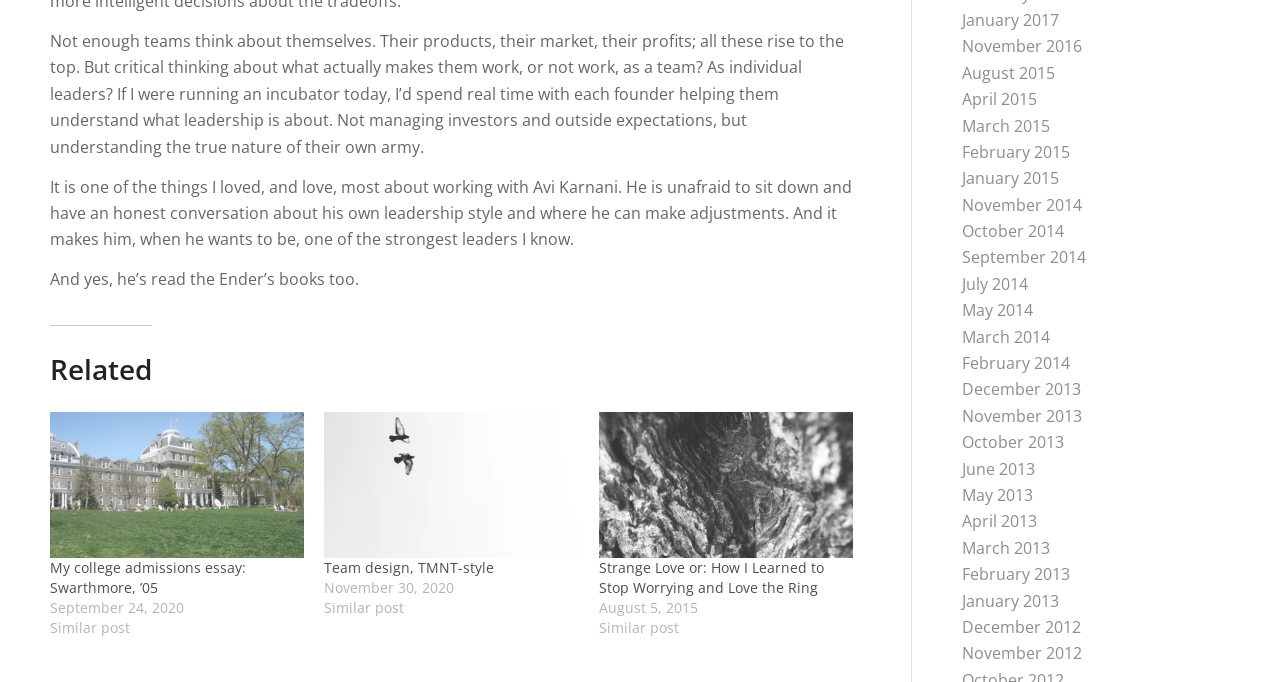Given the description "Team design, TMNT-style", determine the bounding box of the corresponding UI element.

[0.253, 0.818, 0.386, 0.846]